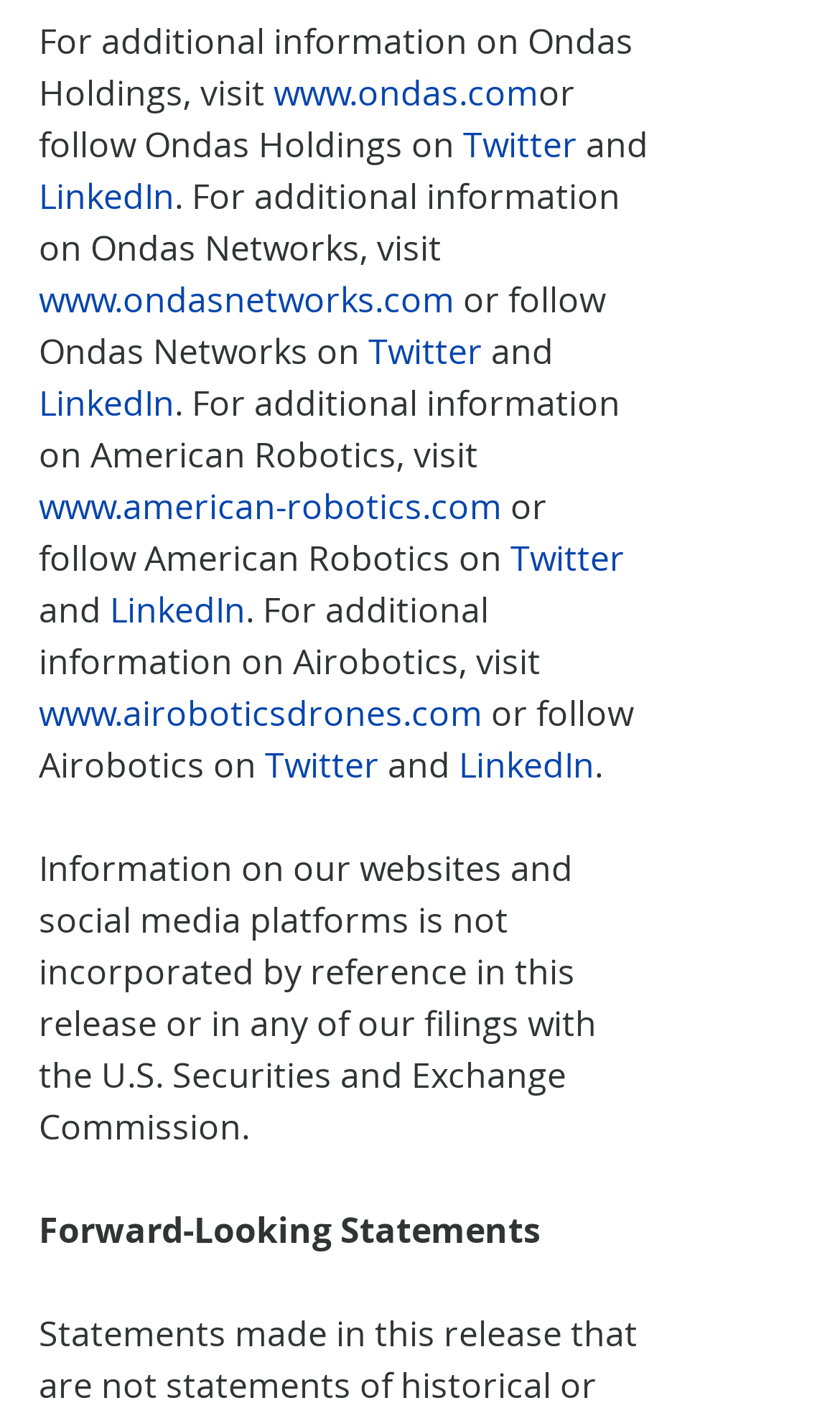Locate the bounding box coordinates of the clickable area to execute the instruction: "visit Airobotics website". Provide the coordinates as four float numbers between 0 and 1, represented as [left, top, right, bottom].

[0.046, 0.49, 0.574, 0.524]